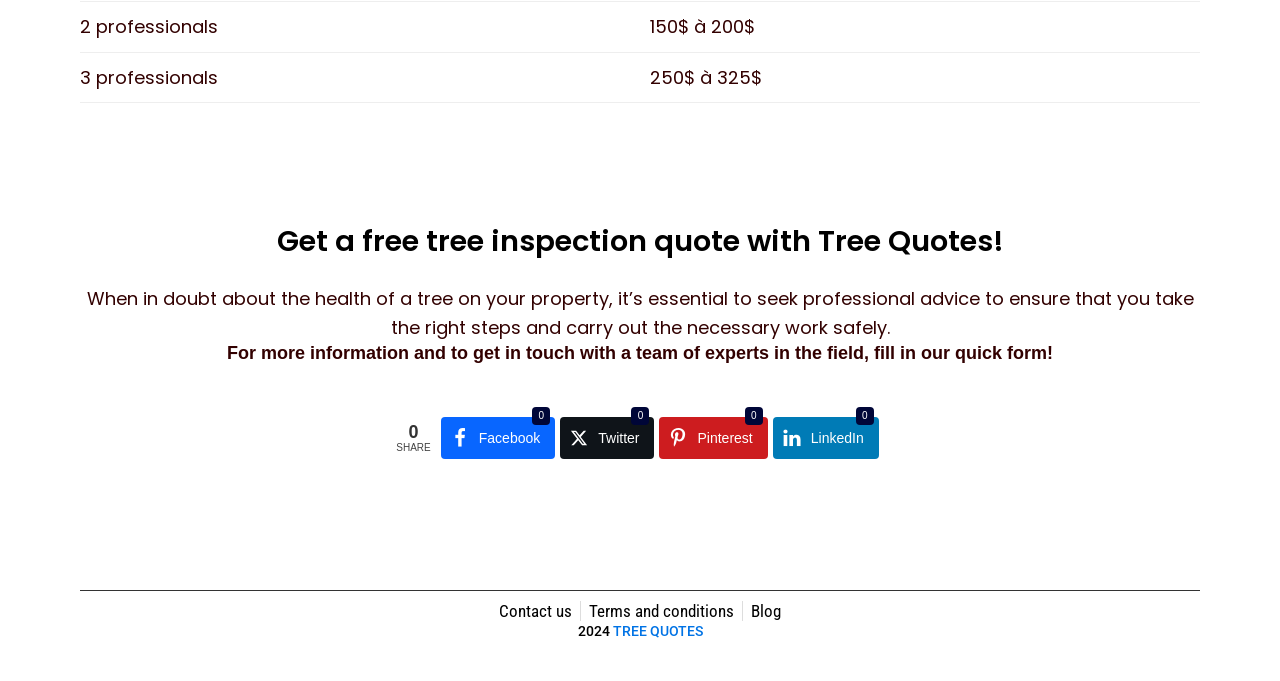Identify the bounding box for the described UI element. Provide the coordinates in (top-left x, top-left y, bottom-right x, bottom-right y) format with values ranging from 0 to 1: Contact us

[0.39, 0.883, 0.447, 0.912]